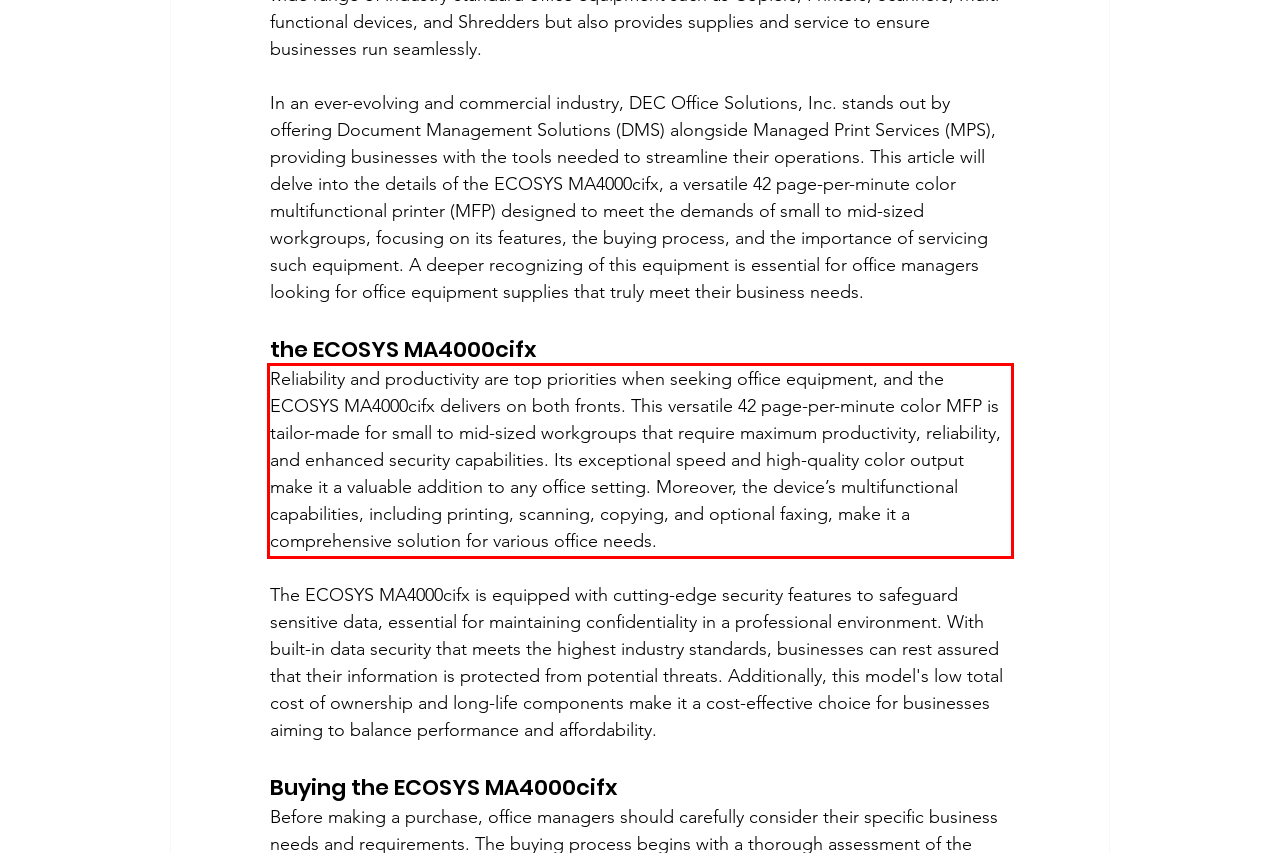Examine the webpage screenshot, find the red bounding box, and extract the text content within this marked area.

Reliability and productivity are top priorities when seeking office equipment, and the ECOSYS MA4000cifx delivers on both fronts. This versatile 42 page-per-minute color MFP is tailor-made for small to mid-sized workgroups that require maximum productivity, reliability, and enhanced security capabilities. Its exceptional speed and high-quality color output make it a valuable addition to any office setting. Moreover, the device’s multifunctional capabilities, including printing, scanning, copying, and optional faxing, make it a comprehensive solution for various office needs.